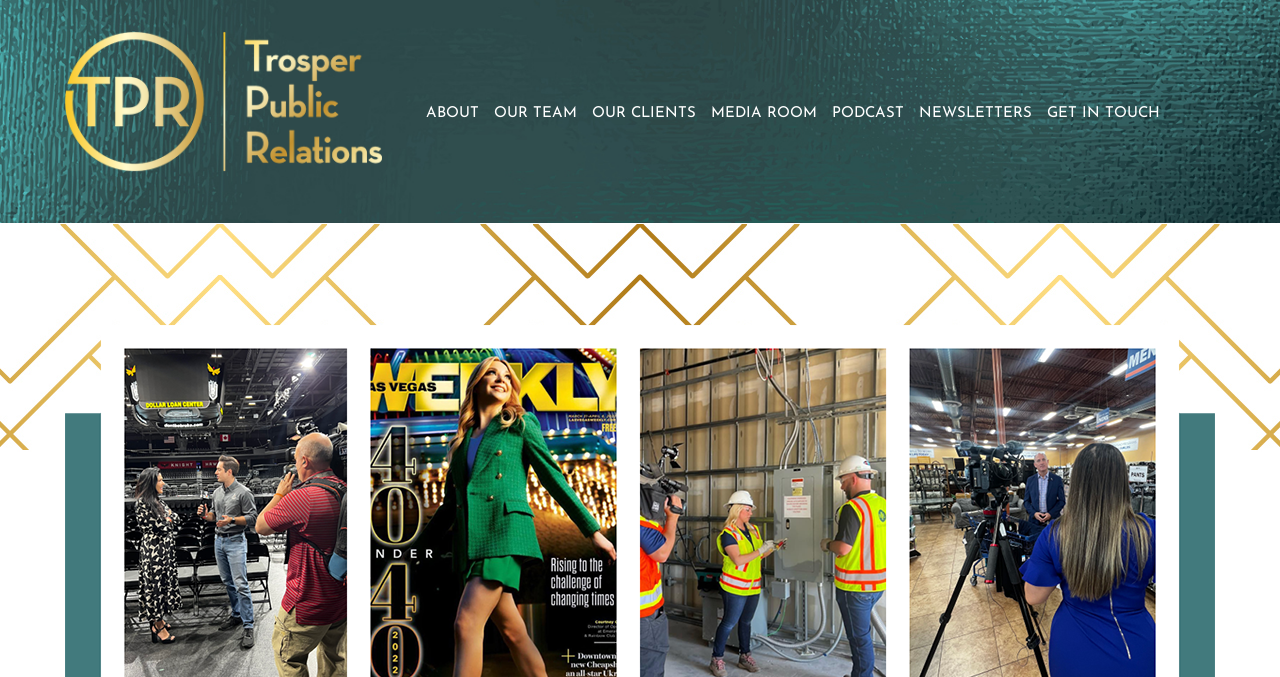What is the logo of the website?
Using the visual information, reply with a single word or short phrase.

Trosper PR